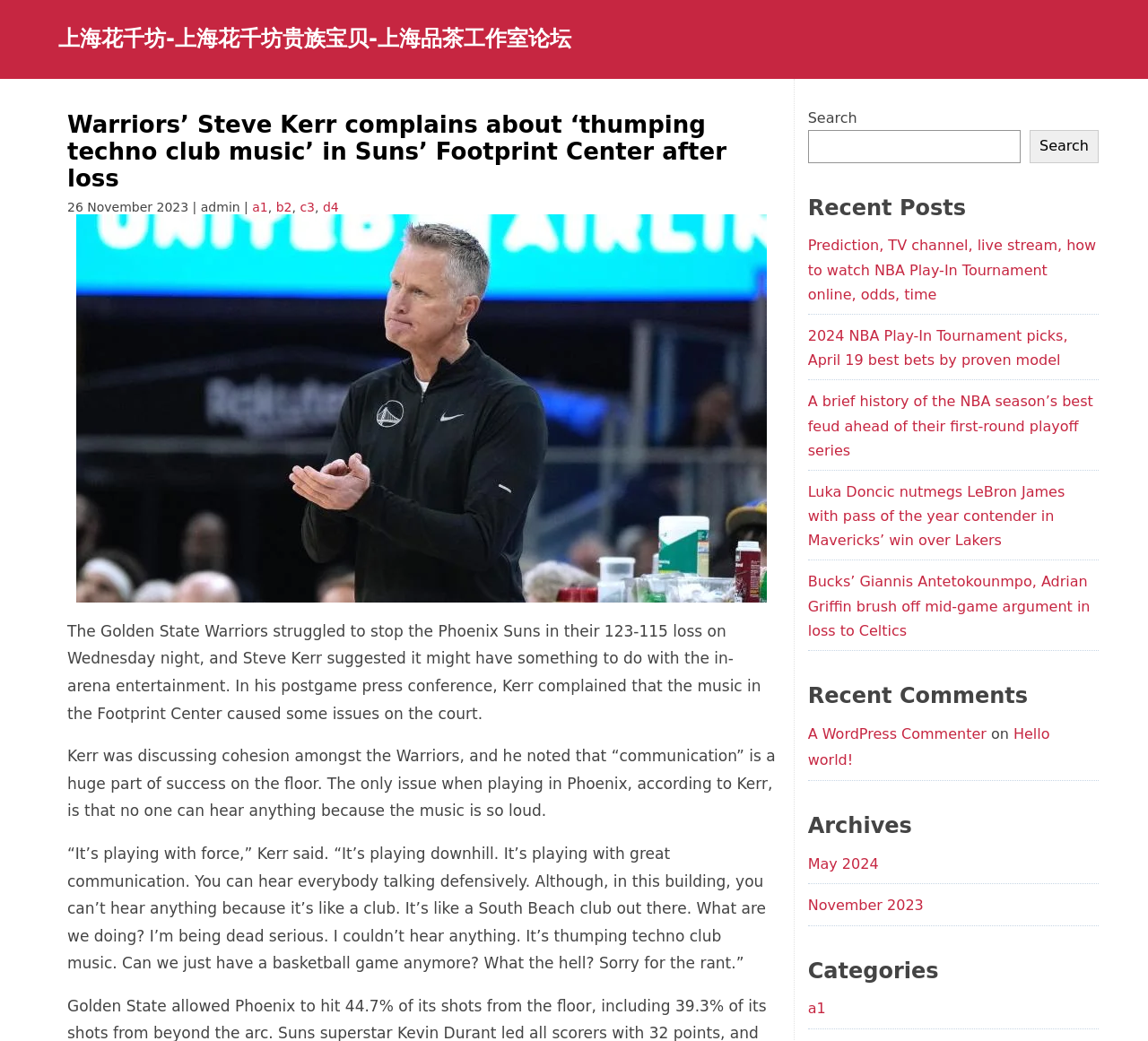Can you pinpoint the bounding box coordinates for the clickable element required for this instruction: "Search for something"? The coordinates should be four float numbers between 0 and 1, i.e., [left, top, right, bottom].

[0.704, 0.125, 0.889, 0.156]